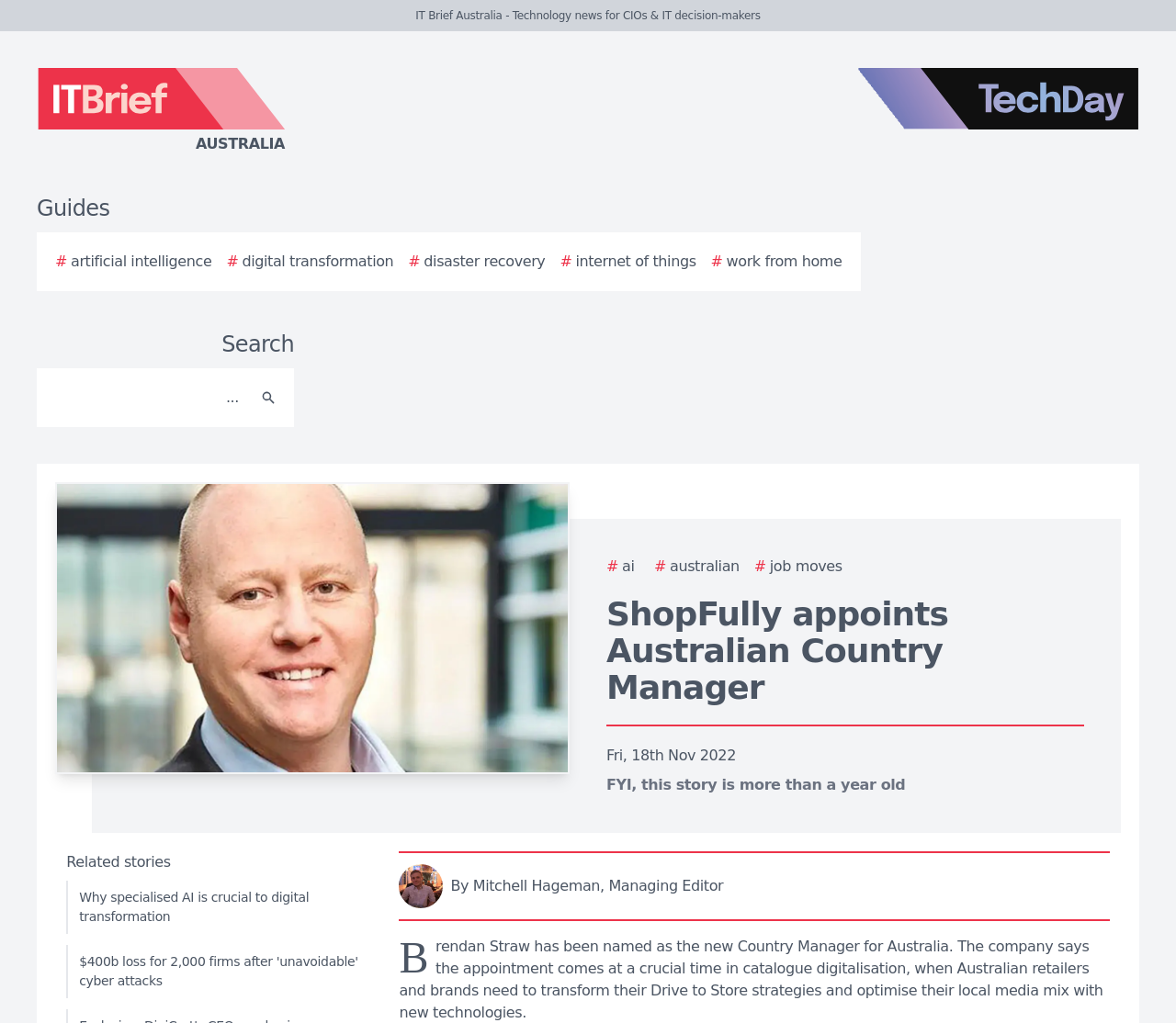Using the webpage screenshot, find the UI element described by # Australian. Provide the bounding box coordinates in the format (top-left x, top-left y, bottom-right x, bottom-right y), ensuring all values are floating point numbers between 0 and 1.

[0.556, 0.543, 0.629, 0.565]